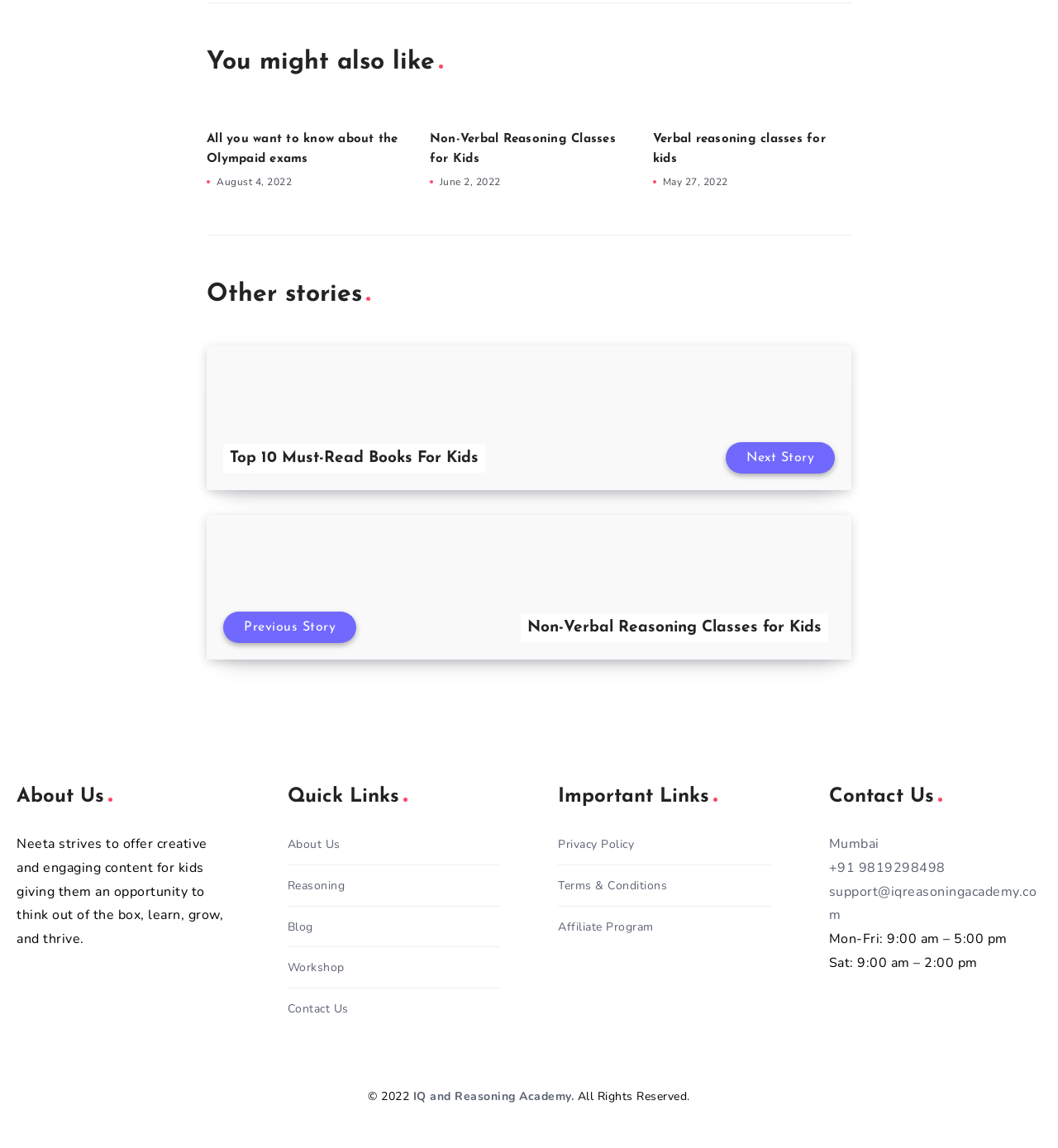Please find the bounding box coordinates of the clickable region needed to complete the following instruction: "Contact 'Mumbai'". The bounding box coordinates must consist of four float numbers between 0 and 1, i.e., [left, top, right, bottom].

[0.783, 0.727, 0.831, 0.743]